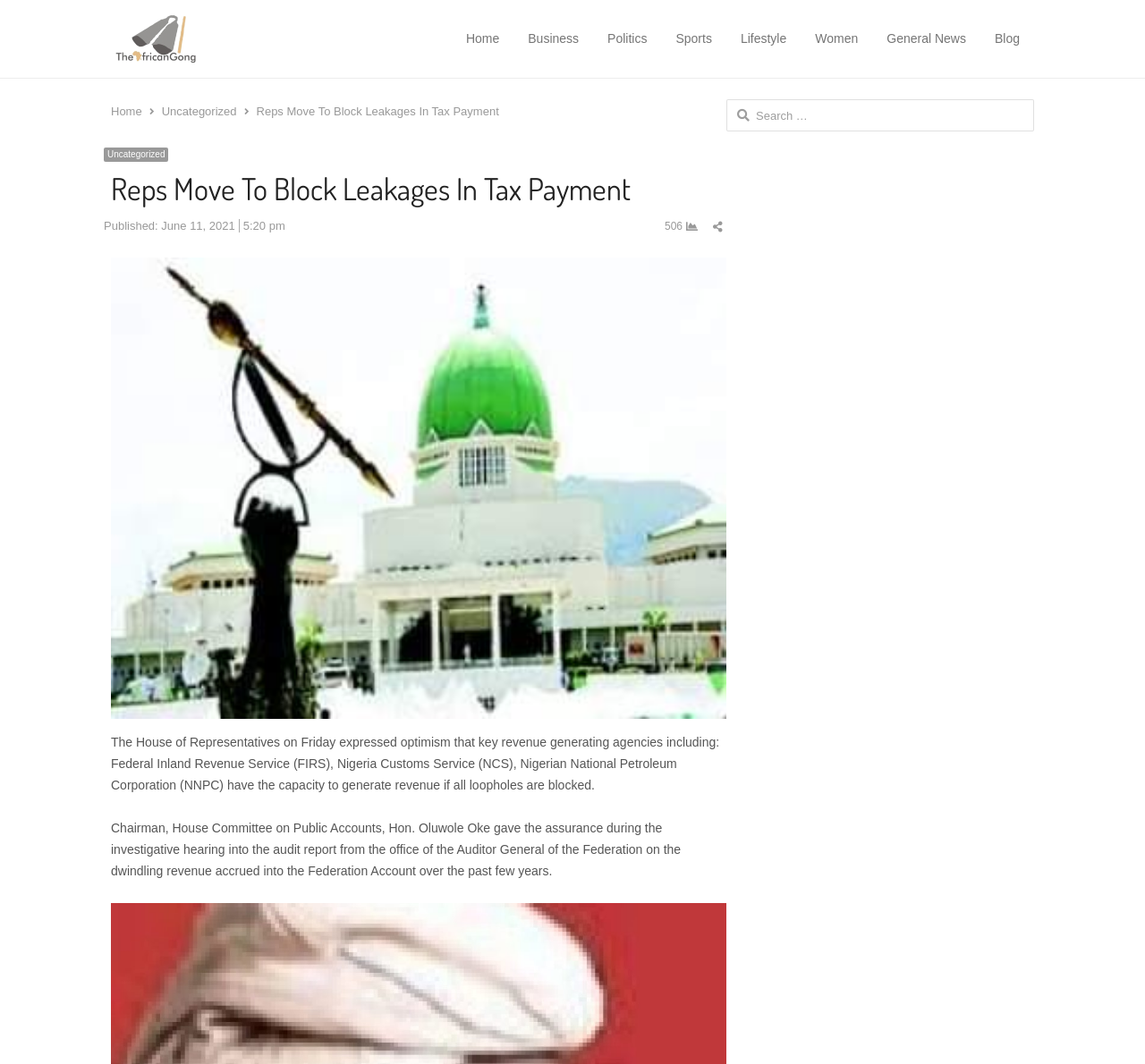Identify the bounding box coordinates of the section that should be clicked to achieve the task described: "Search for something".

[0.634, 0.093, 0.903, 0.124]